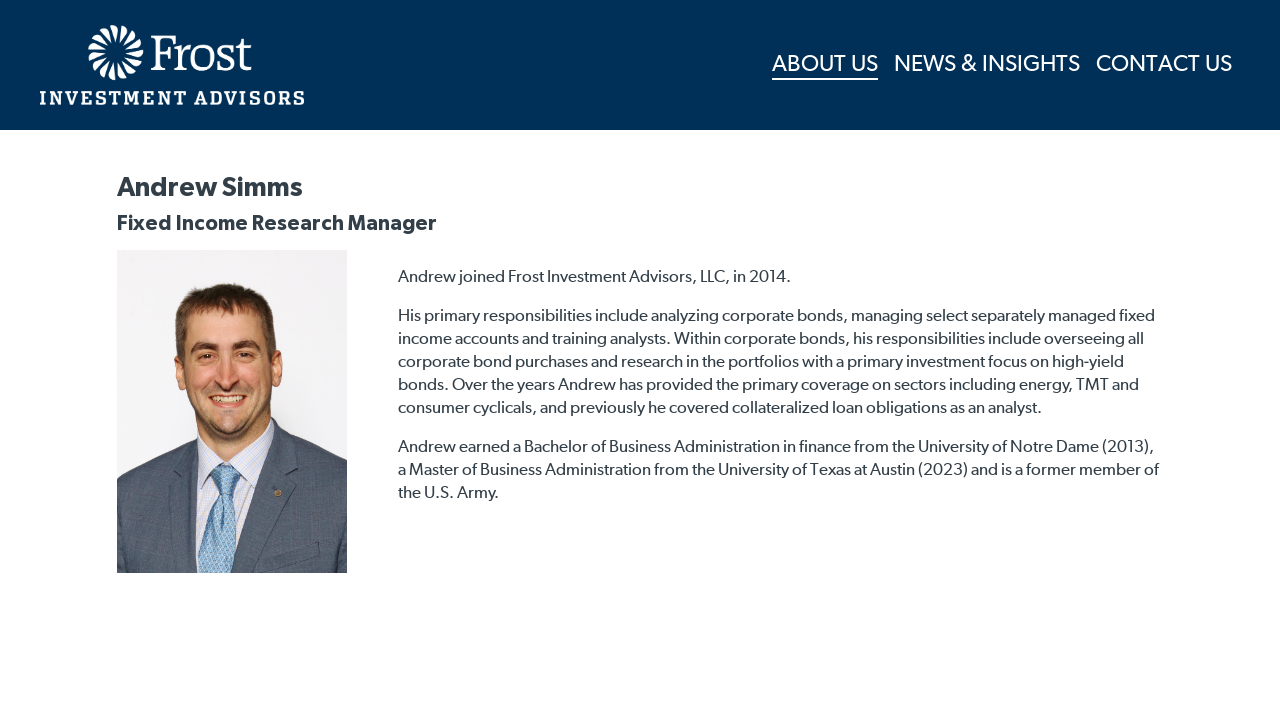Please identify the bounding box coordinates of the element's region that should be clicked to execute the following instruction: "contact Frost Investment Advisors". The bounding box coordinates must be four float numbers between 0 and 1, i.e., [left, top, right, bottom].

[0.856, 0.071, 0.962, 0.113]